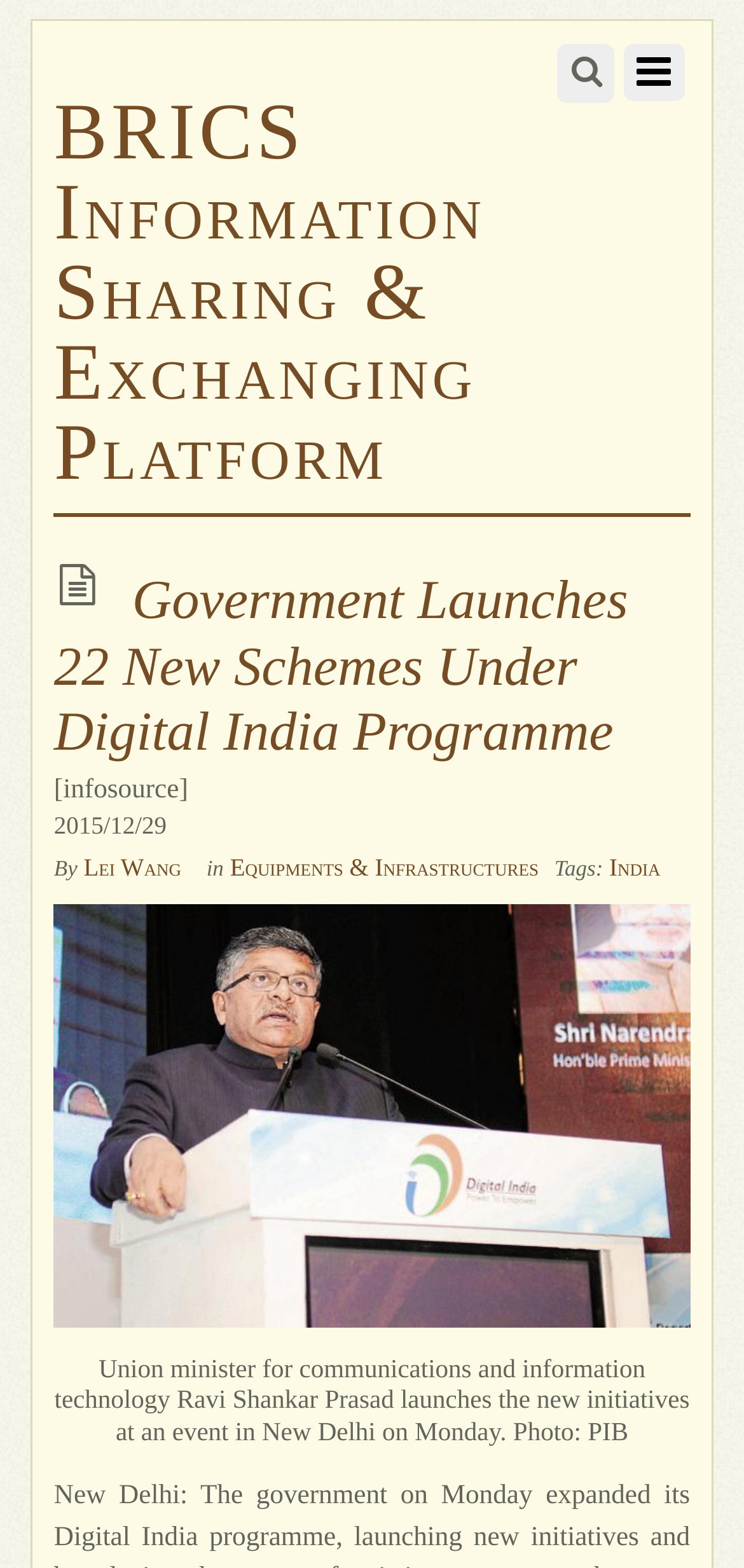What is the principal heading displayed on the webpage?

Government Launches 22 New Schemes Under Digital India Programme